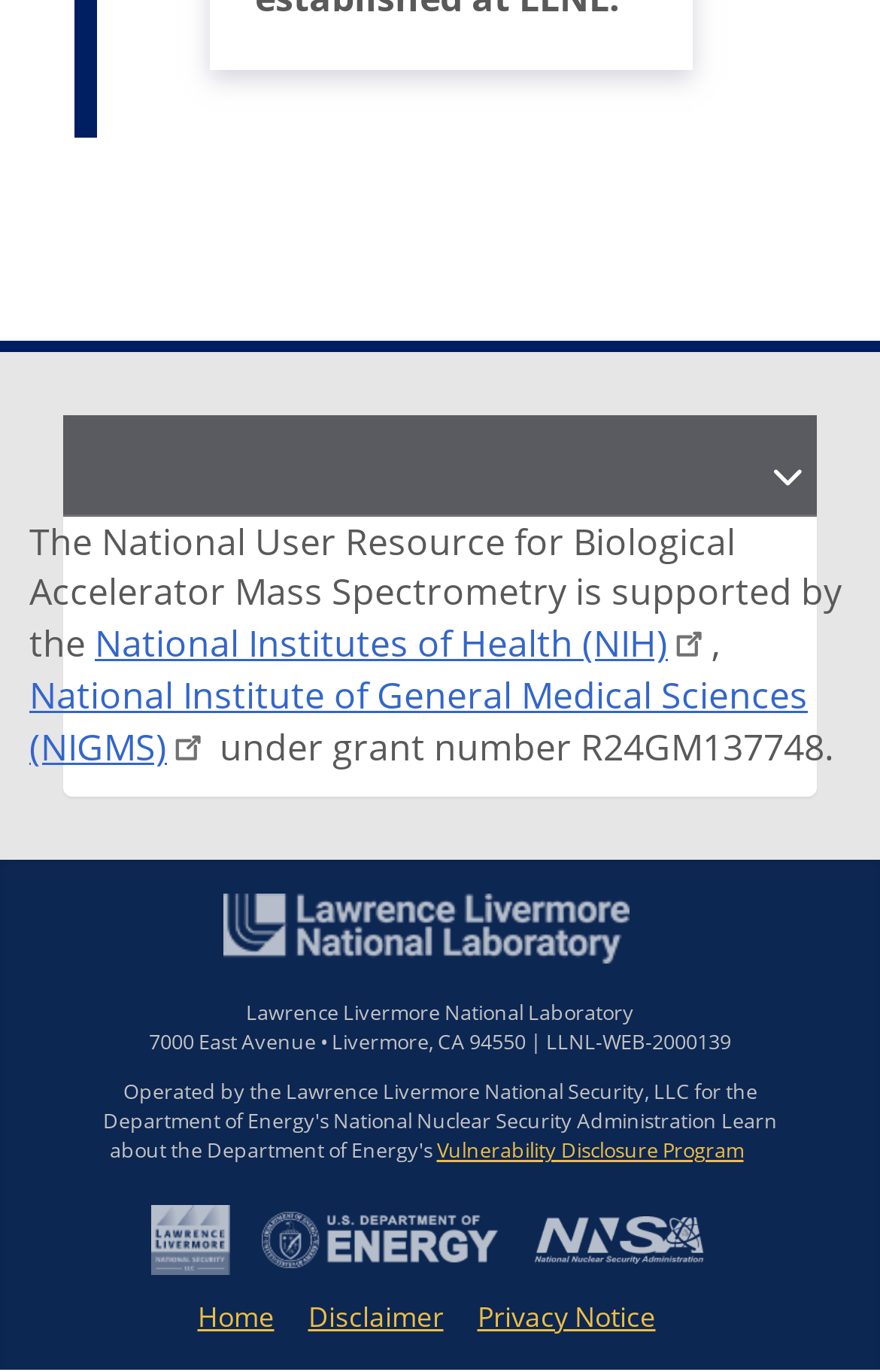Find the bounding box coordinates of the area to click in order to follow the instruction: "Click the LLNL link".

[0.254, 0.664, 0.715, 0.685]